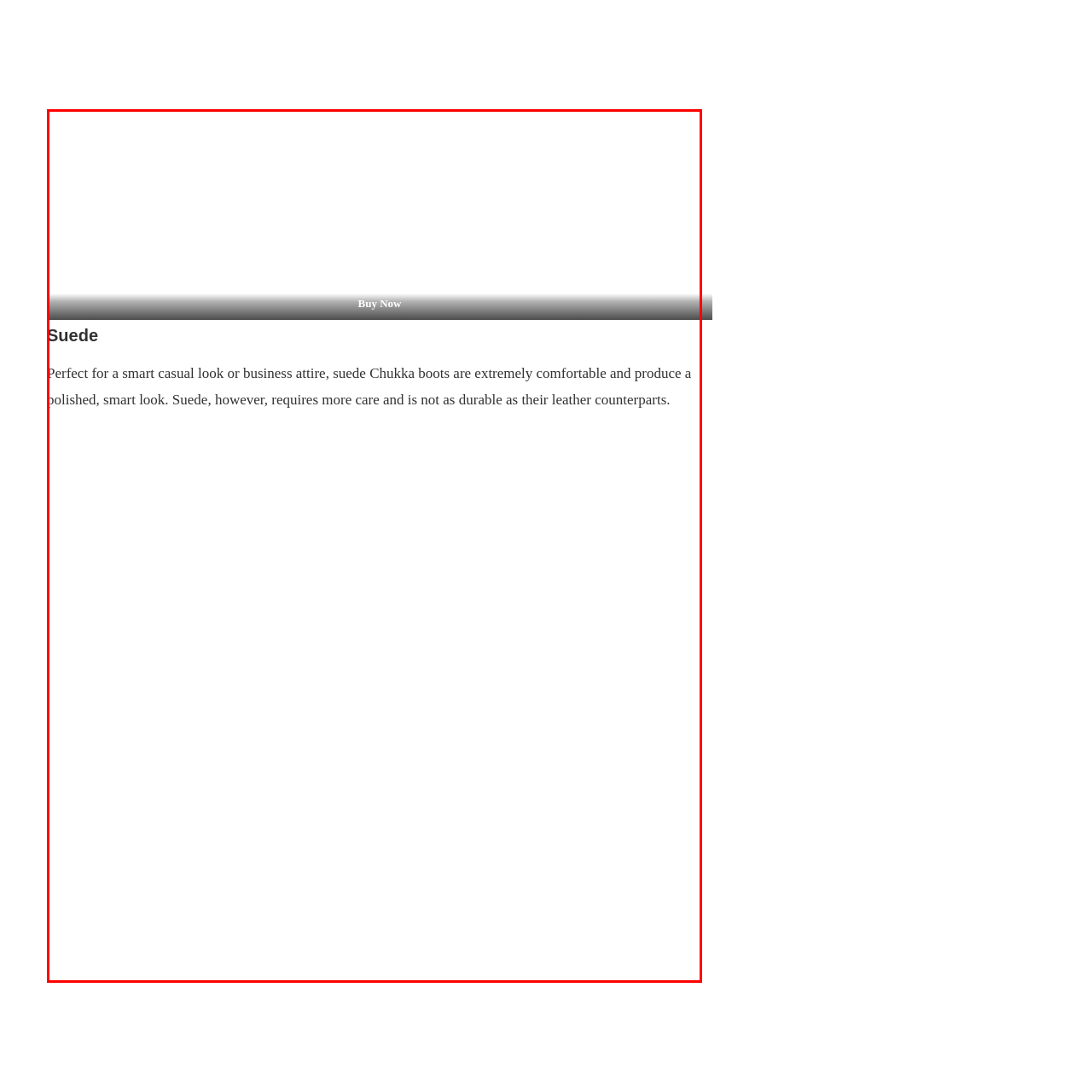Direct your attention to the image within the red boundary, What is the backdrop of the image?
 Respond with a single word or phrase.

Neutral